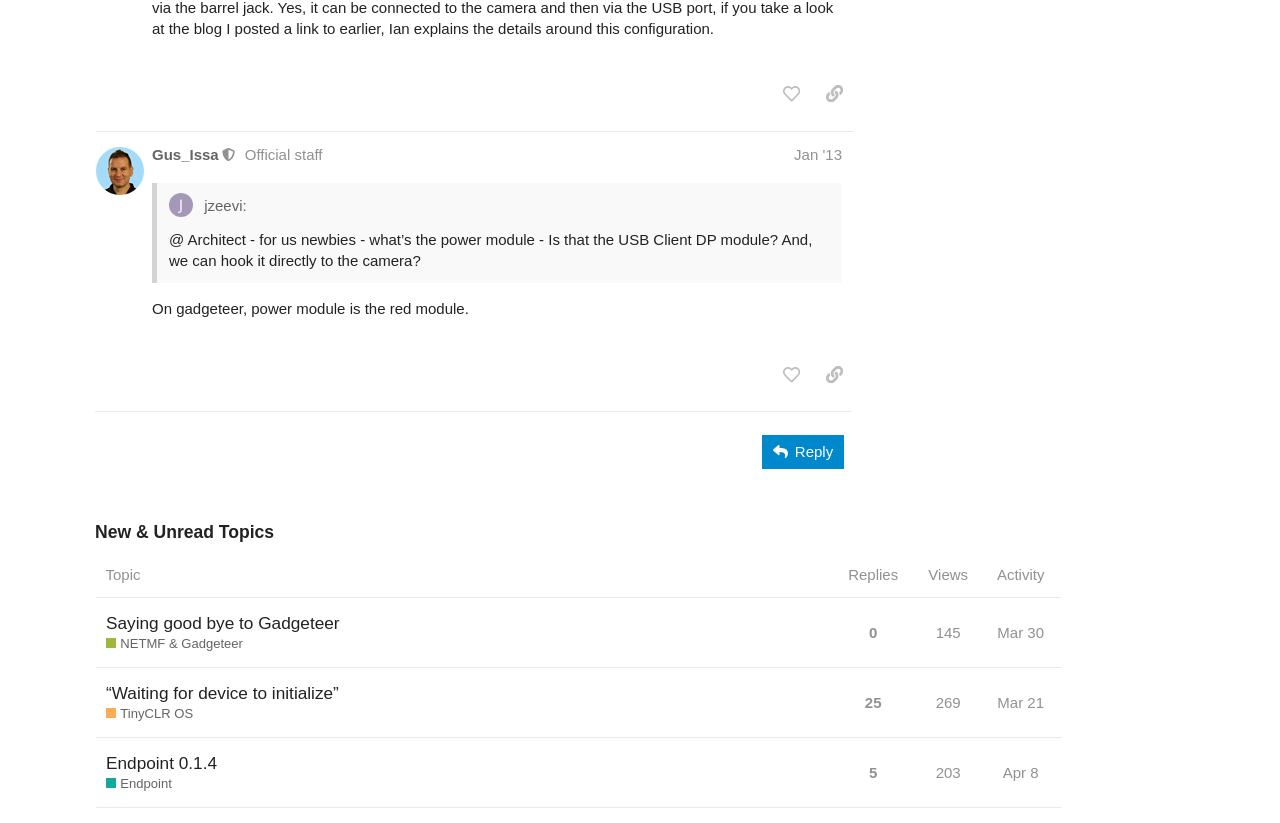Please determine the bounding box coordinates of the area that needs to be clicked to complete this task: 'View the topic 'Saying good bye to Gadgeteer NETMF & Gadgeteer''. The coordinates must be four float numbers between 0 and 1, formatted as [left, top, right, bottom].

[0.075, 0.741, 0.653, 0.811]